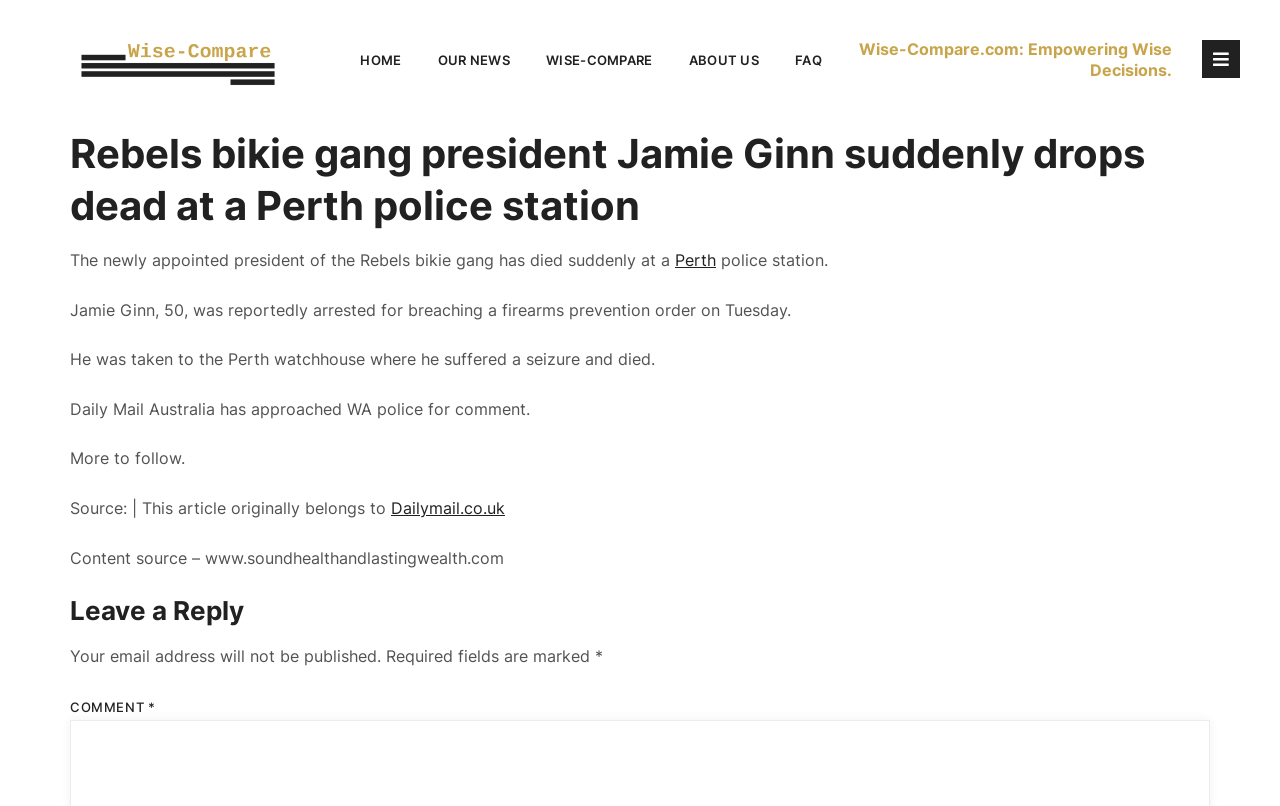What is the name of the bikie gang president who died?
Give a detailed and exhaustive answer to the question.

The answer can be found in the article's heading and body text, which mentions the name of the Rebels bikie gang president who suddenly dropped dead at a Perth police station.